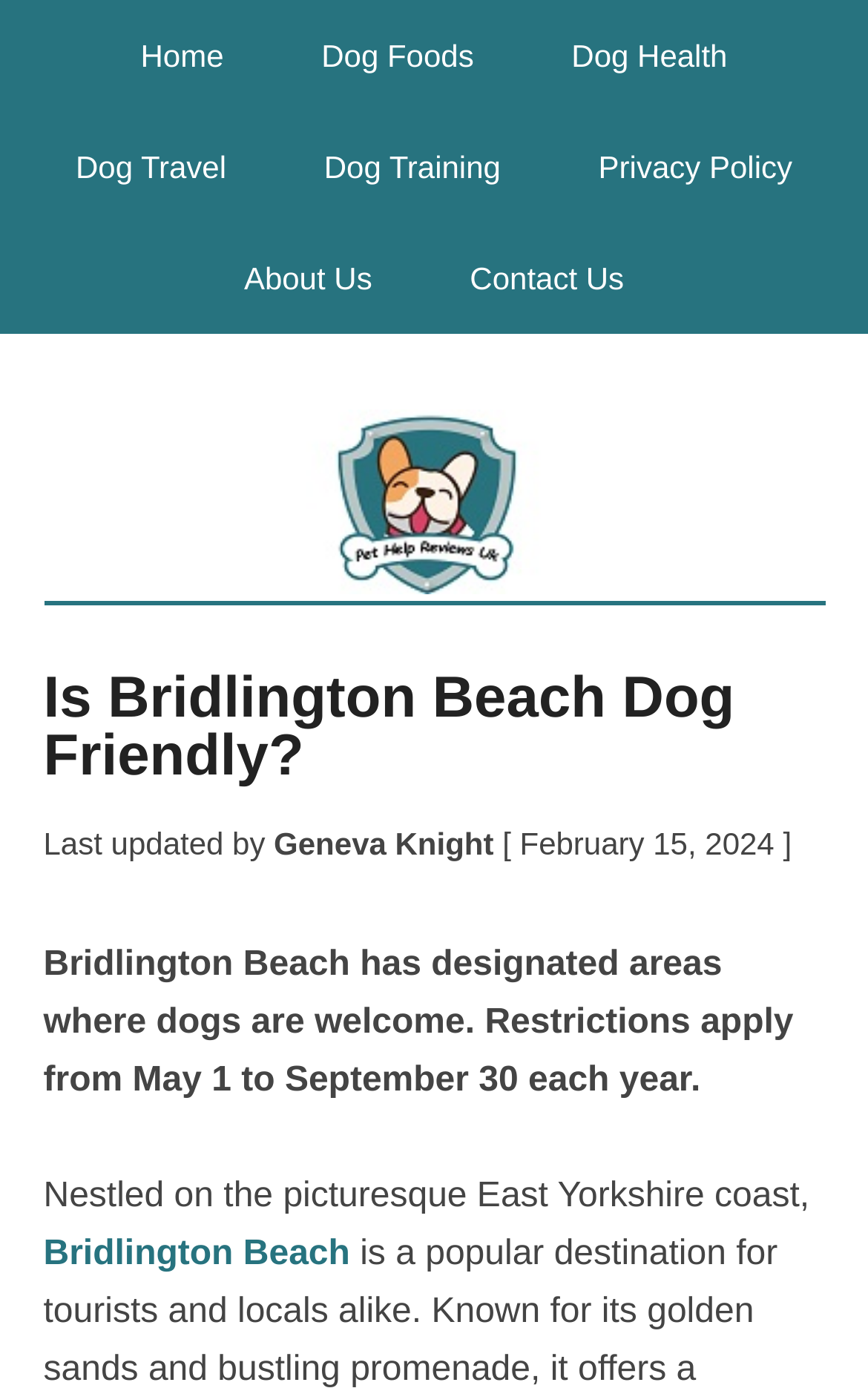What type of content is available on the 'Dog Travel' page?
From the screenshot, provide a brief answer in one word or phrase.

Unknown